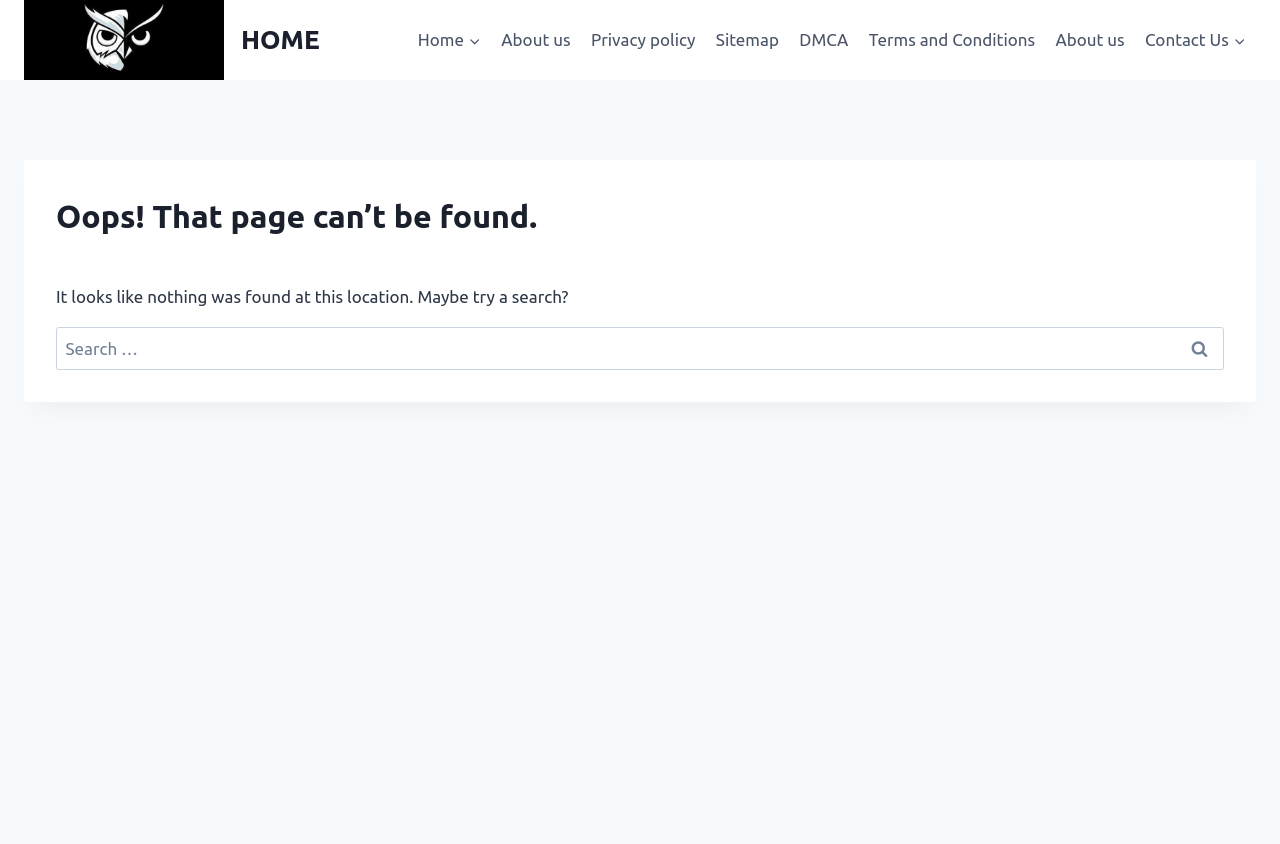How many navigation links are there?
Please respond to the question with as much detail as possible.

The navigation links are located at the top of the webpage, and they include 'Home', 'About us', 'Privacy policy', 'Sitemap', 'DMCA', 'Terms and Conditions', and 'Contact Us'. There are also two child menu buttons, but they are not counted as separate links. Therefore, there are a total of 9 navigation links.